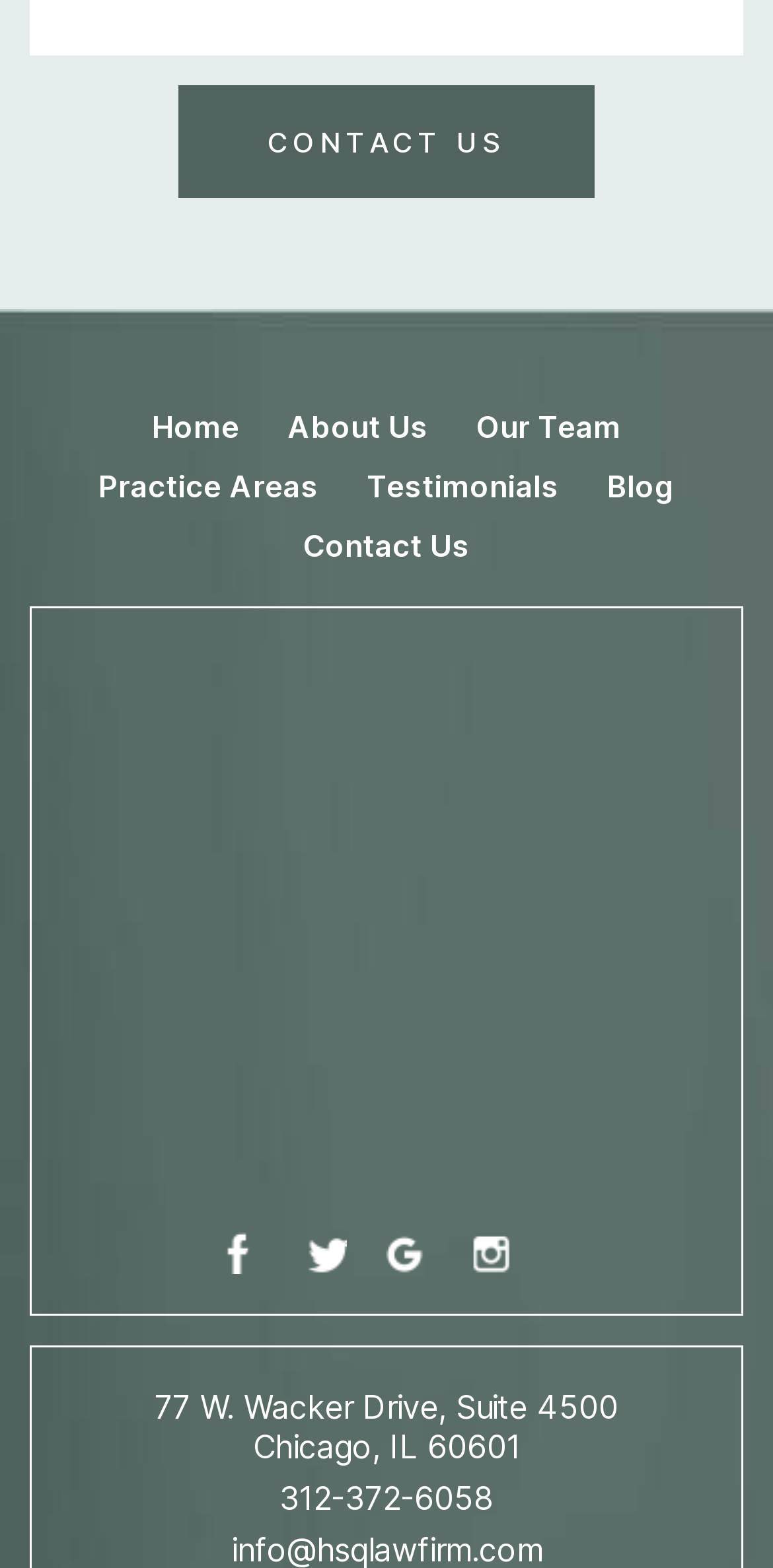How many social media links are there?
Based on the visual information, provide a detailed and comprehensive answer.

I counted the number of social media links by looking at the links with 'fb' and 'instagram' text. There are three 'fb' links and one 'instagram' link, making a total of 5 social media links.